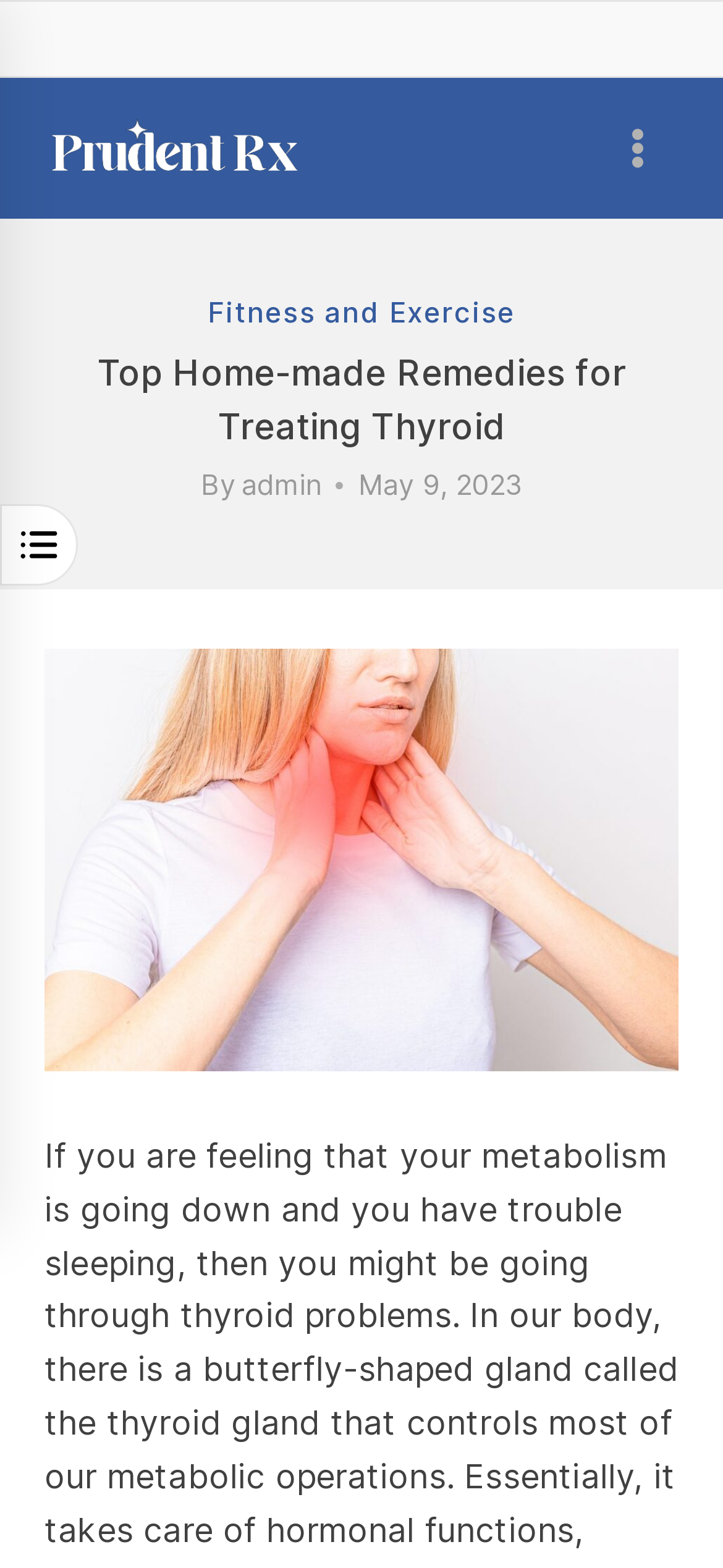Please find and generate the text of the main header of the webpage.

Top Home-made Remedies for Treating Thyroid